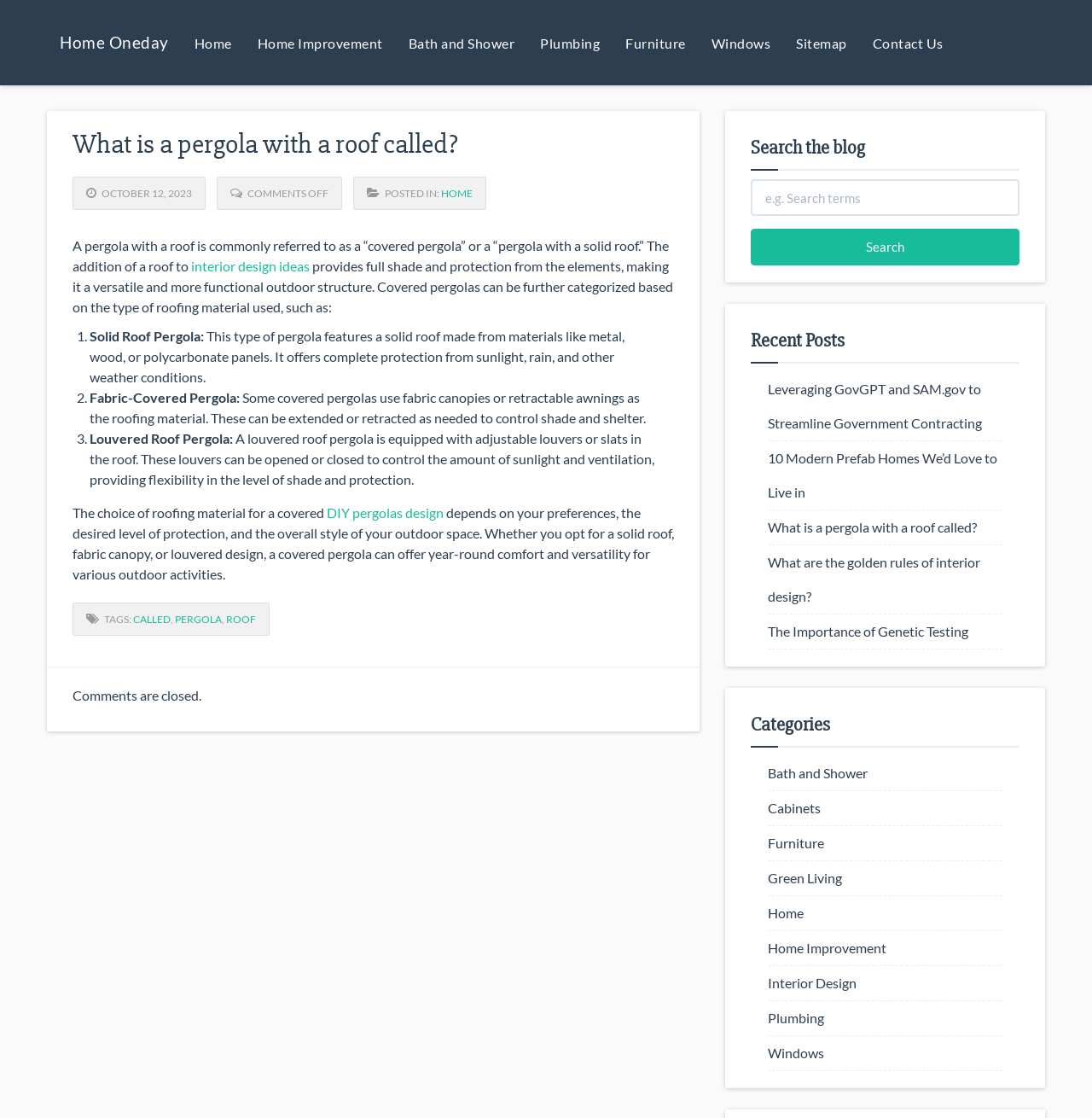Please identify the bounding box coordinates of the element on the webpage that should be clicked to follow this instruction: "Click on the 'What is a pergola with a roof called?' link". The bounding box coordinates should be given as four float numbers between 0 and 1, formatted as [left, top, right, bottom].

[0.703, 0.464, 0.895, 0.479]